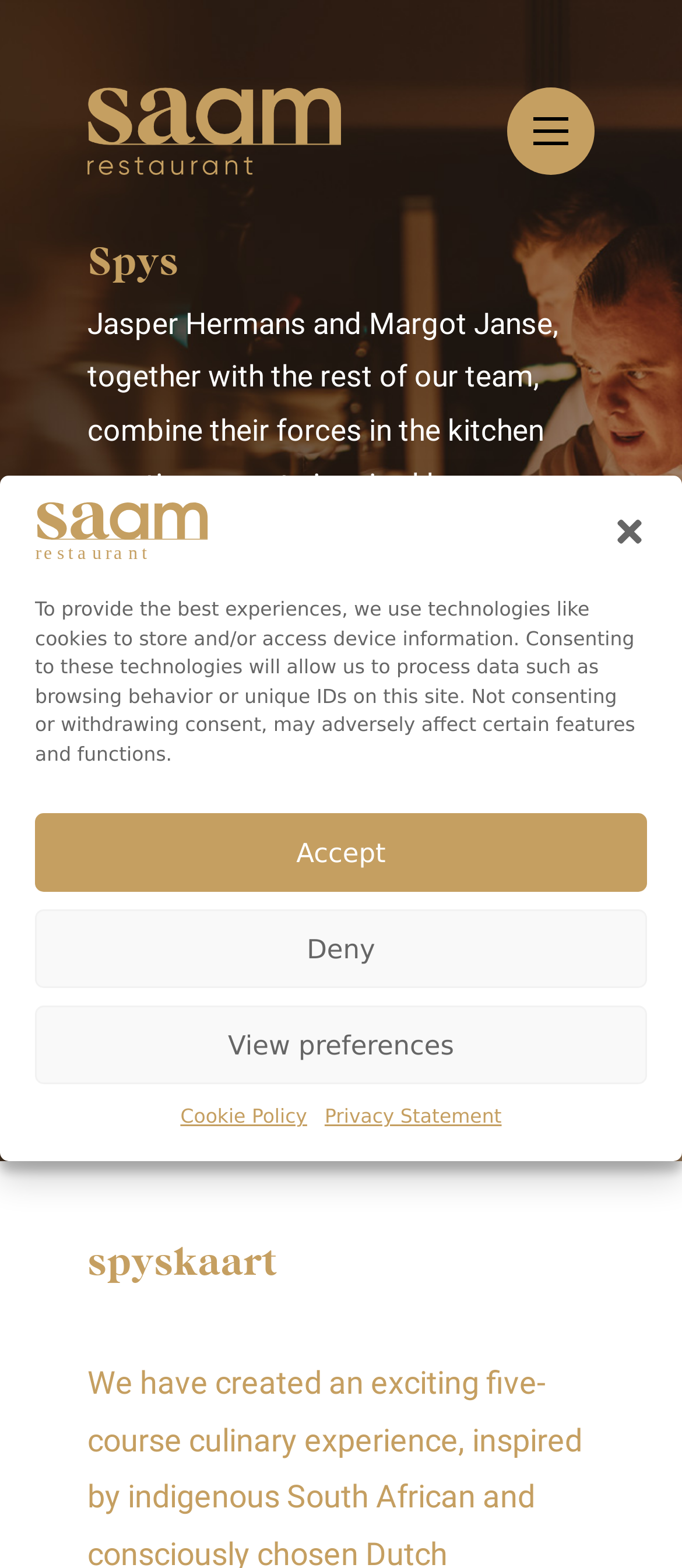Given the element description Deny, predict the bounding box coordinates for the UI element in the webpage screenshot. The format should be (top-left x, top-left y, bottom-right x, bottom-right y), and the values should be between 0 and 1.

[0.051, 0.58, 0.949, 0.63]